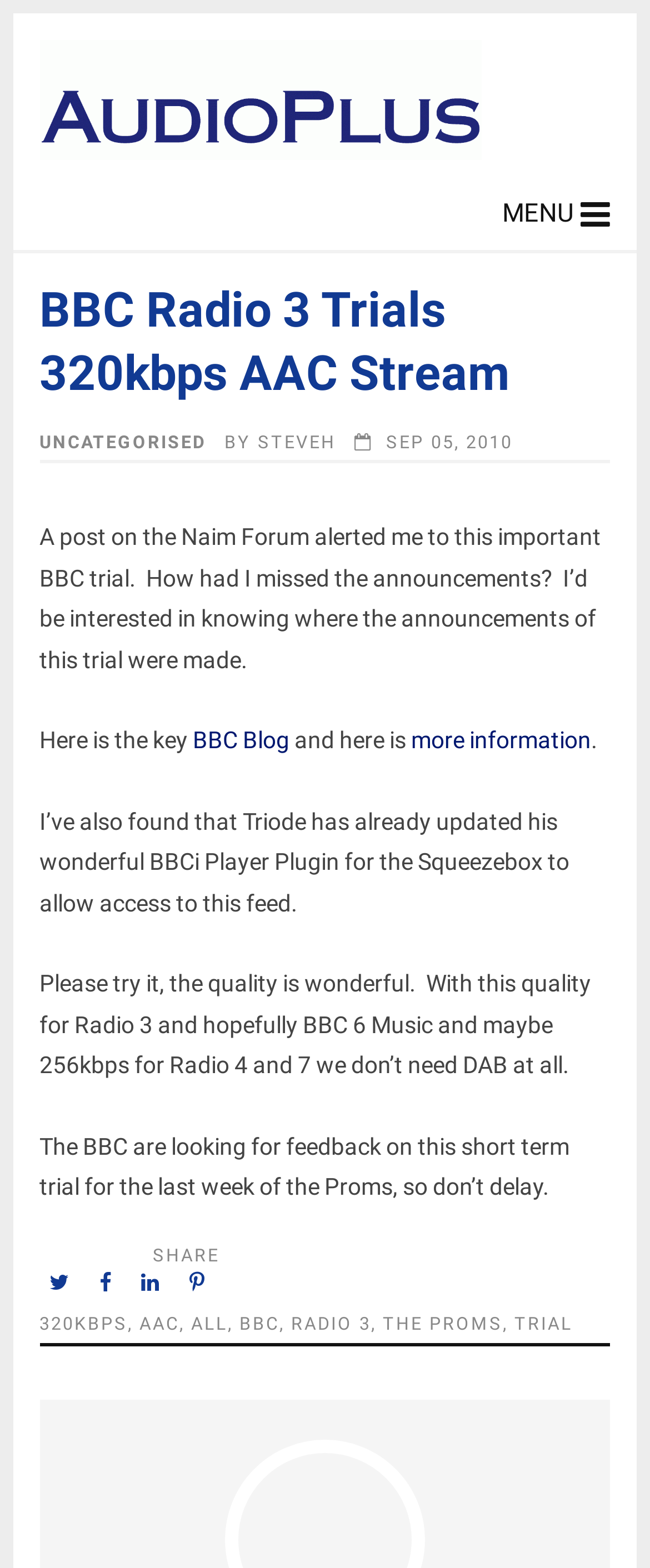Please answer the following question using a single word or phrase: What is the purpose of the BBC trial mentioned in the blog post?

To test the 320kbps AAC stream